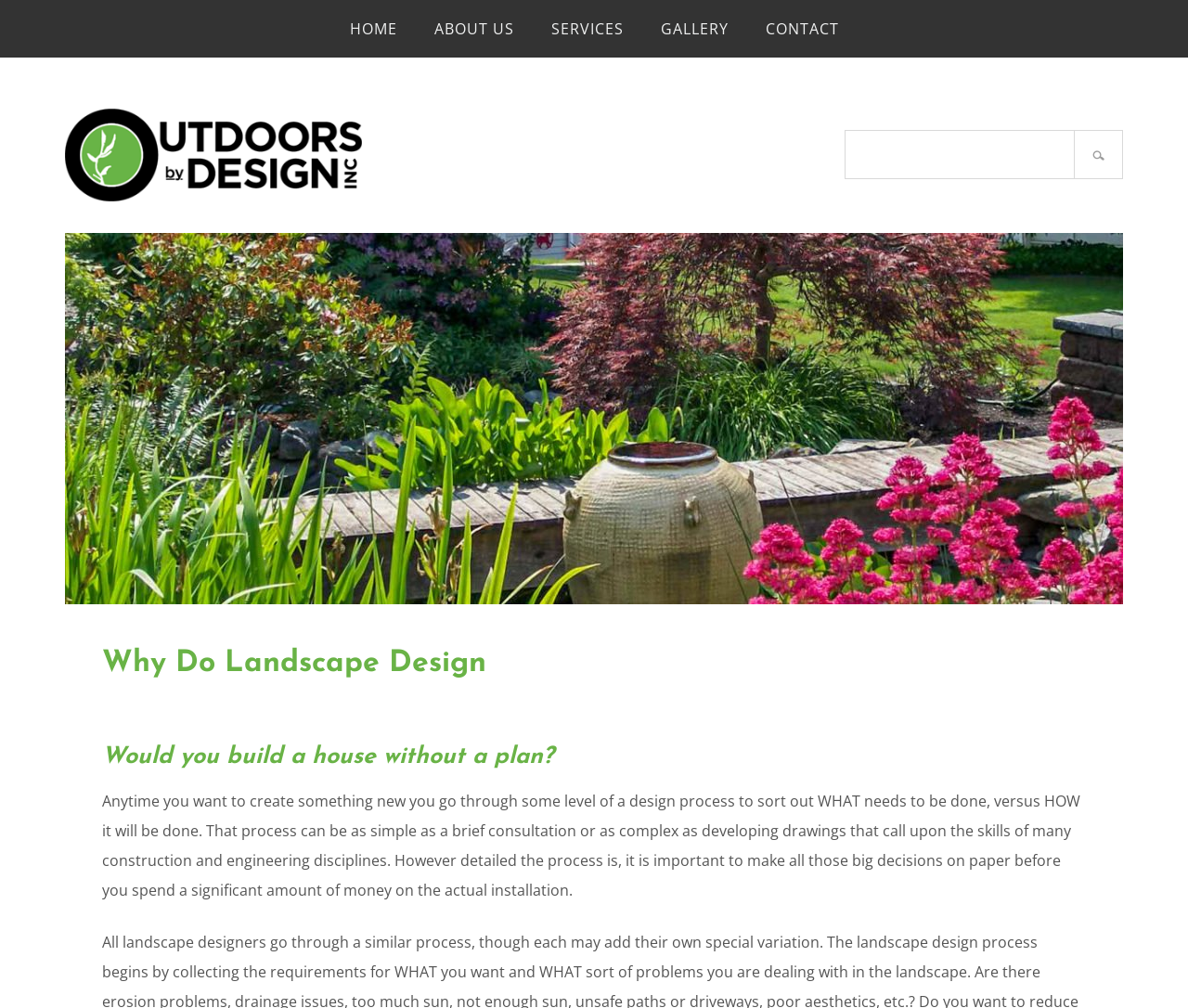Based on the description "Skip to footer", find the bounding box of the specified UI element.

[0.008, 0.009, 0.092, 0.039]